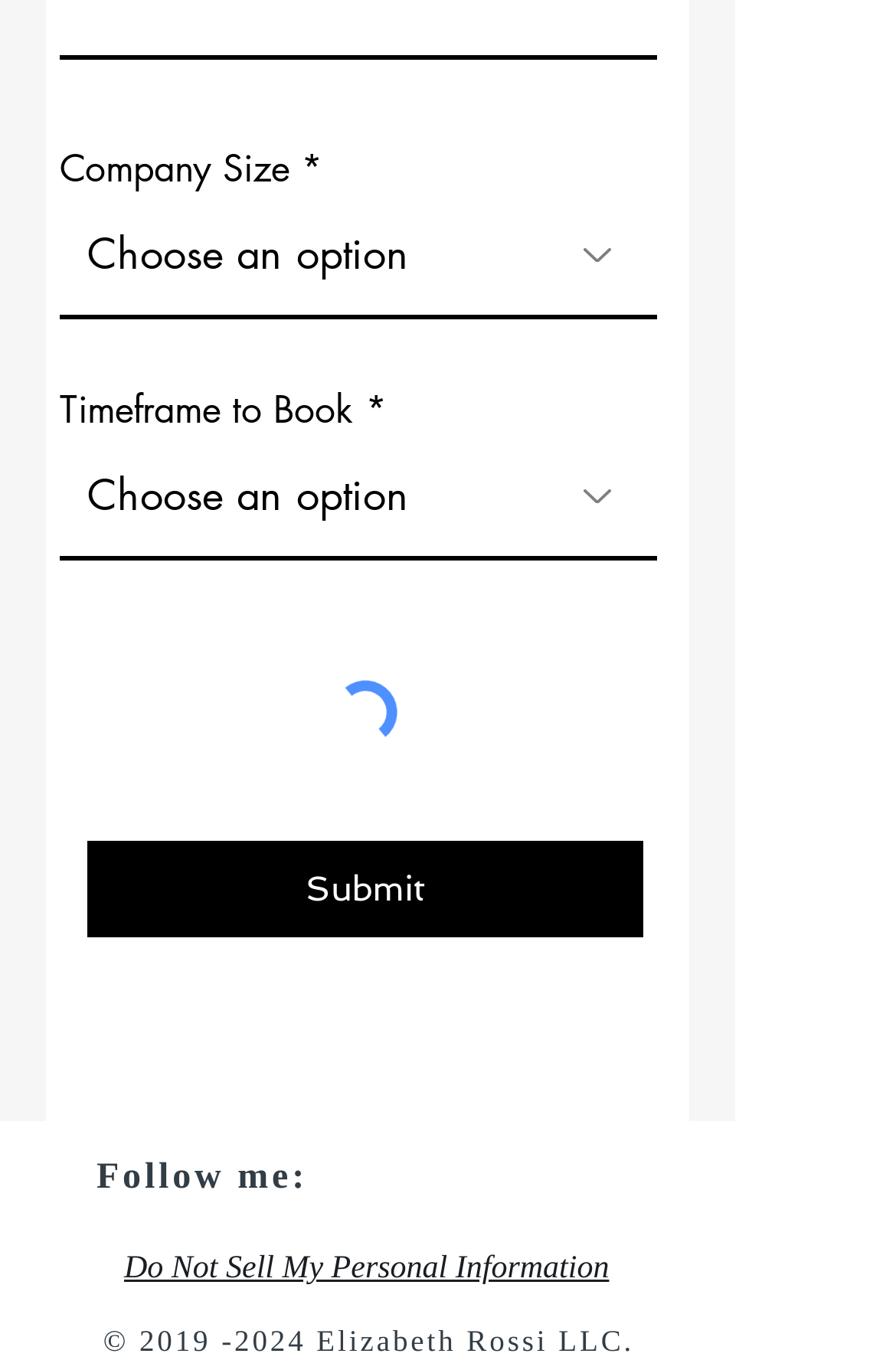Please specify the bounding box coordinates of the clickable section necessary to execute the following command: "Read related article".

None